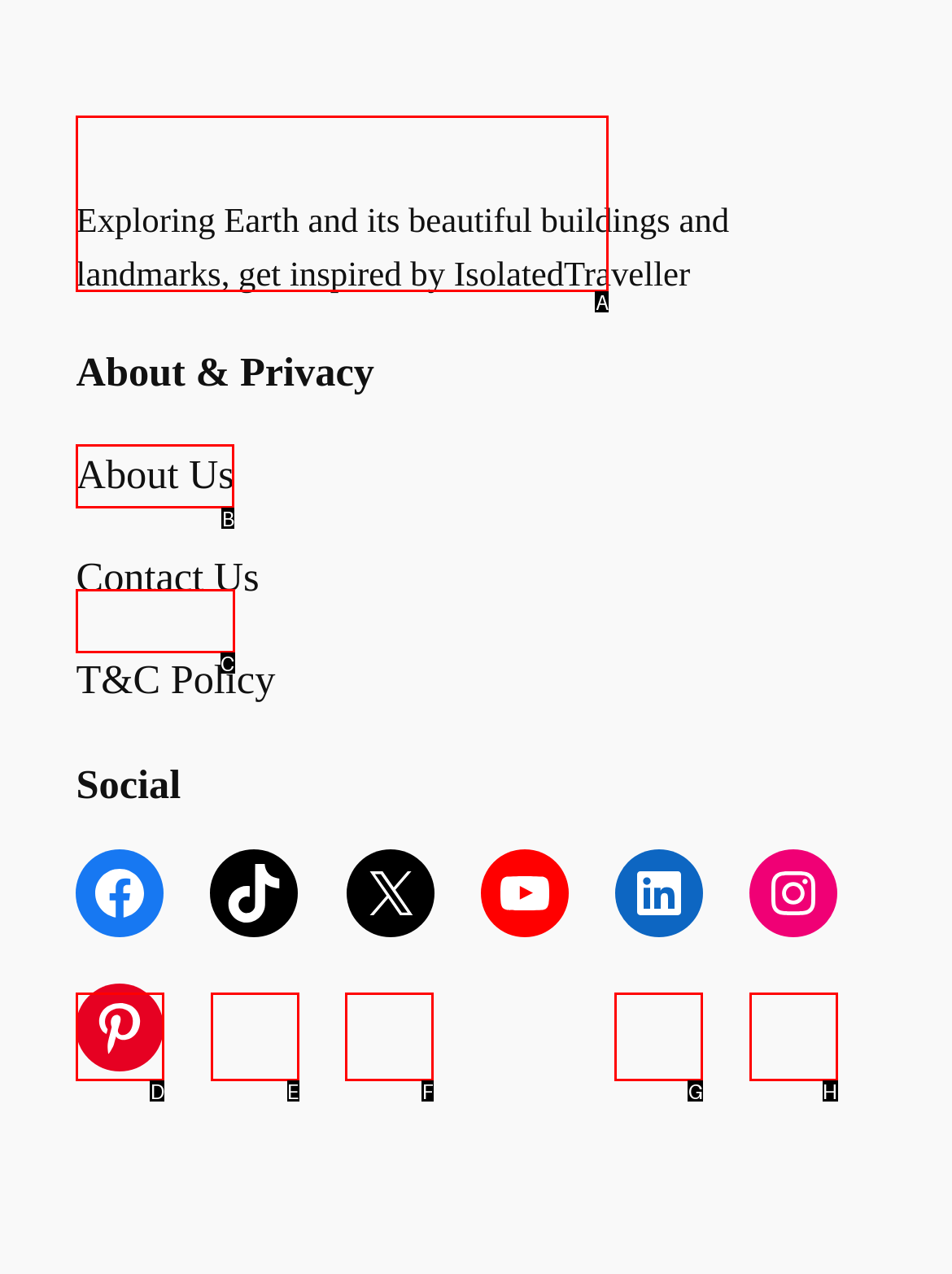Identify the correct option to click in order to accomplish the task: go to about us page Provide your answer with the letter of the selected choice.

B